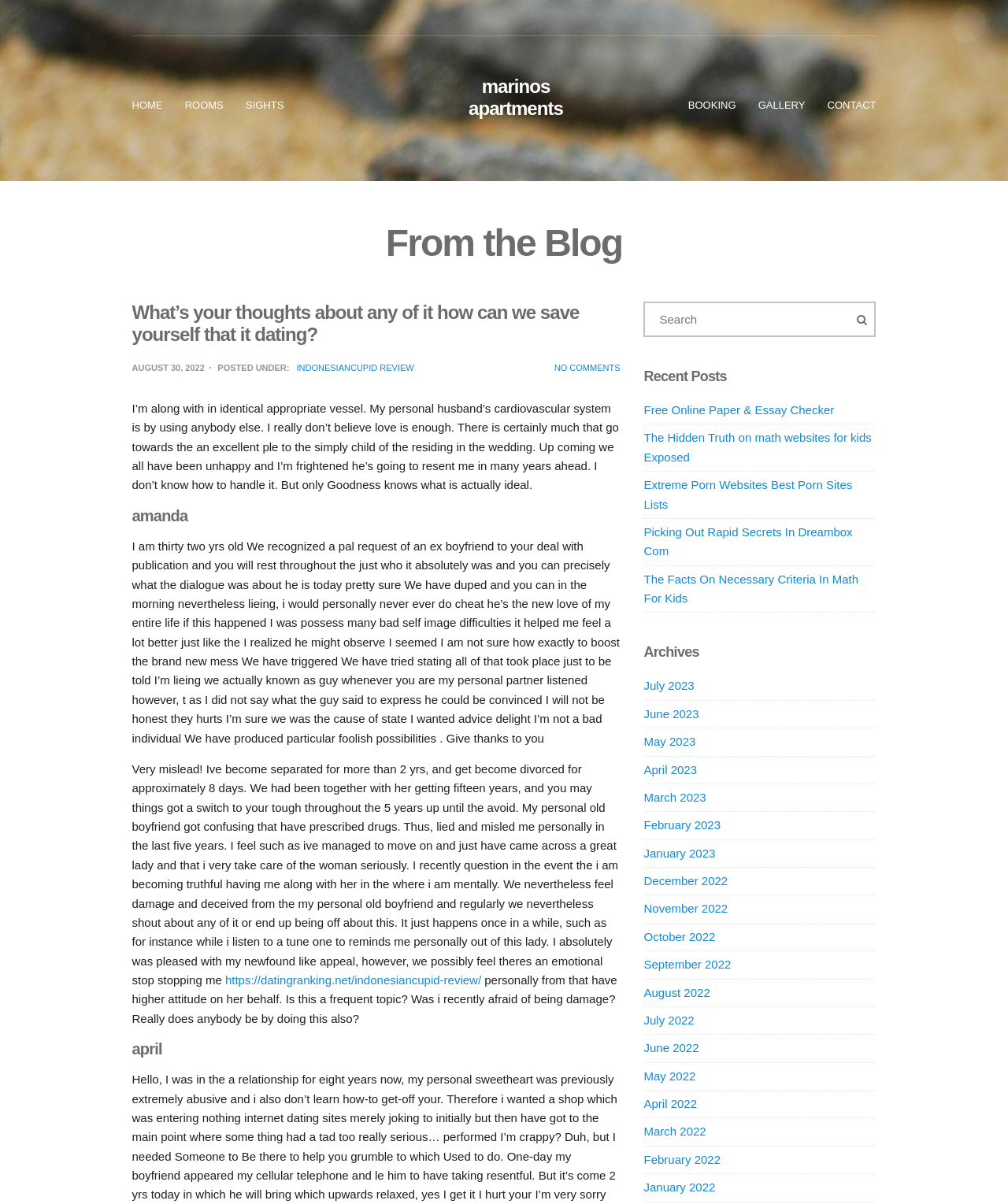Find the bounding box coordinates for the element that must be clicked to complete the instruction: "Search for something in the search bar". The coordinates should be four float numbers between 0 and 1, indicated as [left, top, right, bottom].

[0.639, 0.25, 0.869, 0.28]